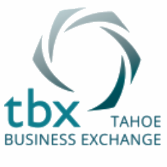Provide a comprehensive description of the image.

The image features the logo of Tahoe Business Exchange (TBX), an organization that likely focuses on supporting local businesses and promoting networking opportunities within the Tahoe area. The logo incorporates a stylized design with swirling shapes that convey dynamism and collaboration, complemented by the text "tbx" in a modern font, highlighting the organization's name in a bold and recognizable manner. Below, the full name "TAHOE BUSINESS EXCHANGE" is presented, reinforcing the brand's identity and mission to foster business connections within the community. This visual branding aims to create a professional and approachable image for the organization.